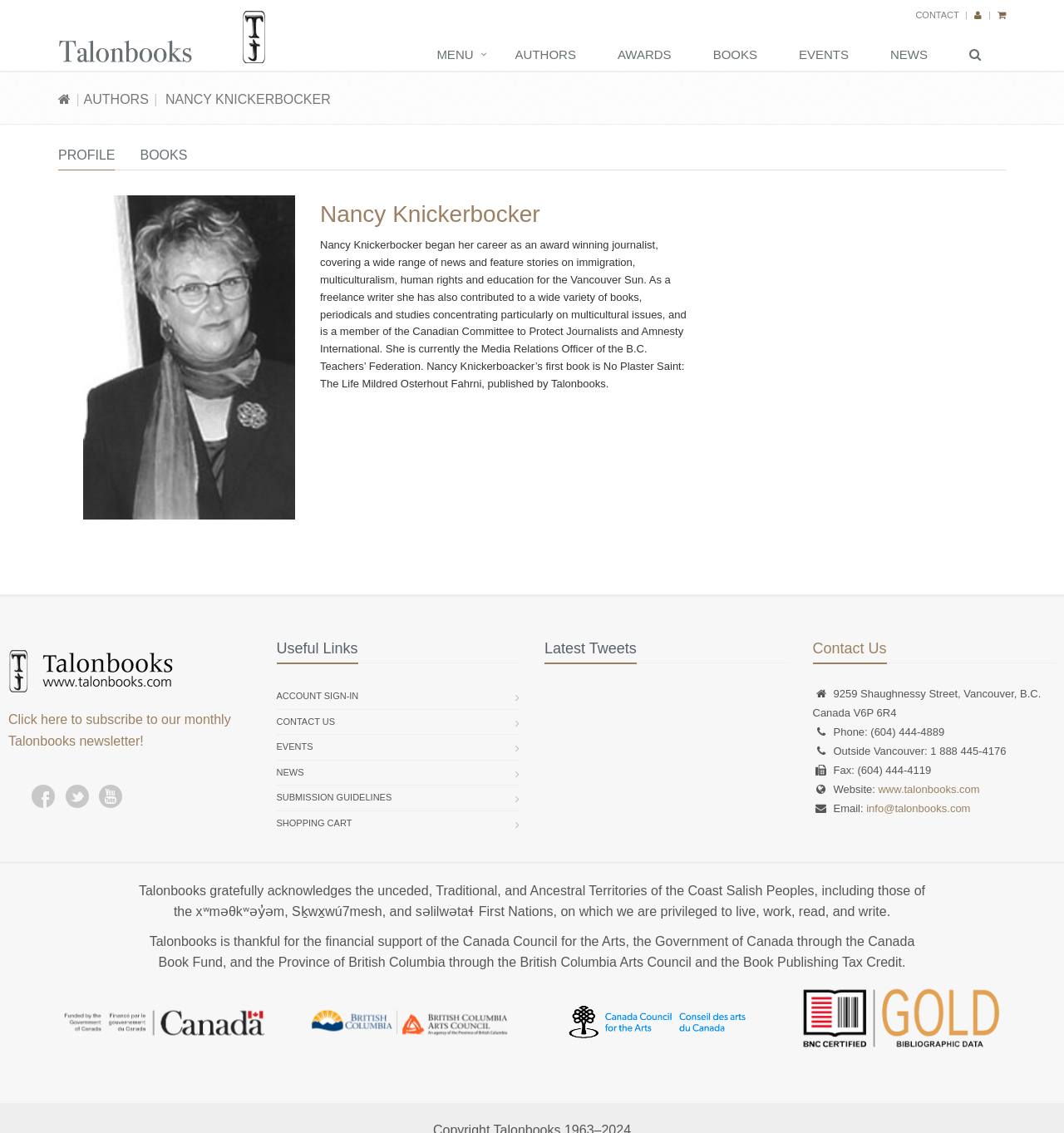Using the element description: "Awards", determine the bounding box coordinates. The coordinates should be in the format [left, top, right, bottom], with values between 0 and 1.

[0.565, 0.034, 0.654, 0.064]